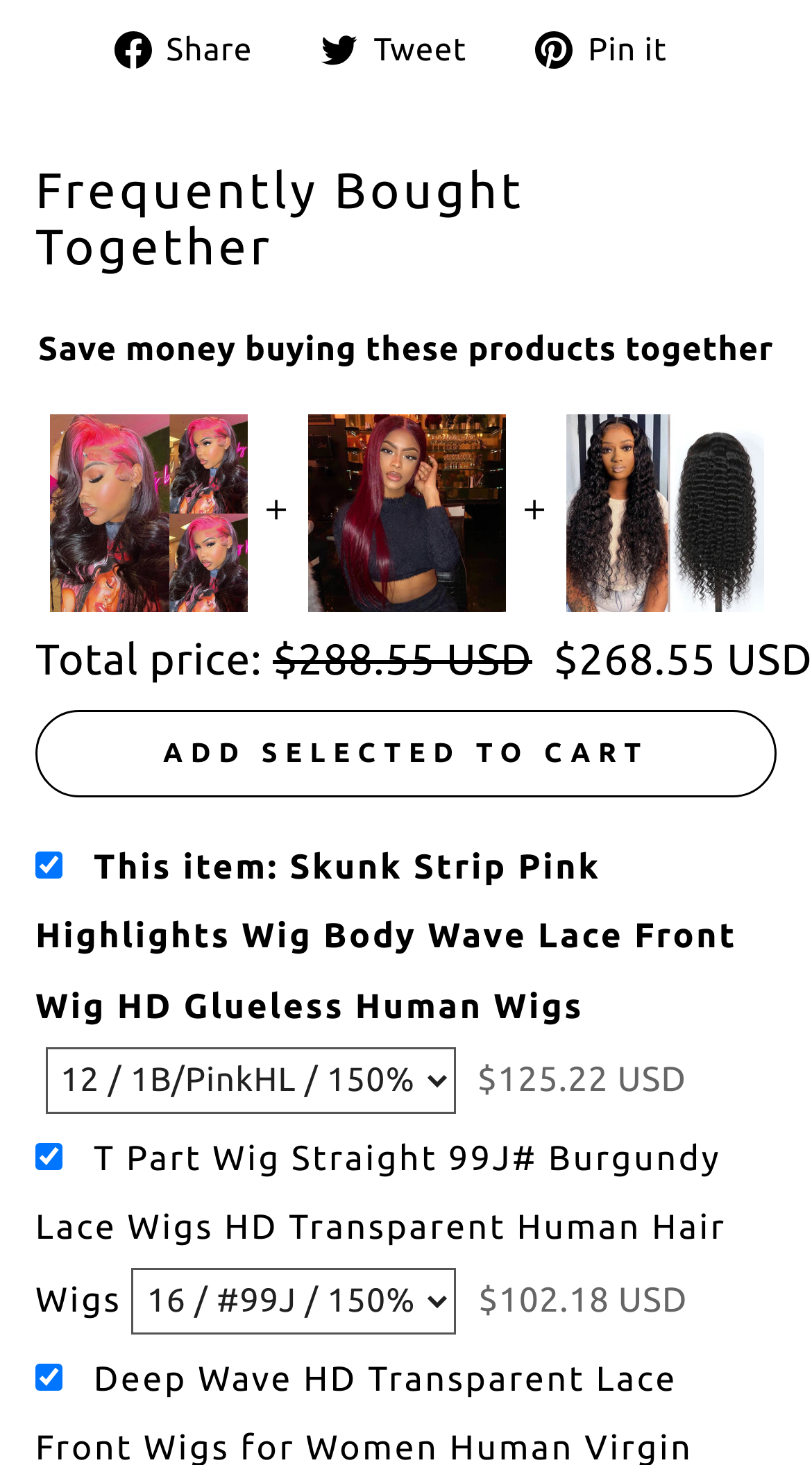Use a single word or phrase to answer the question: 
What social media platforms can you share this page on?

Facebook, Twitter, Pinterest